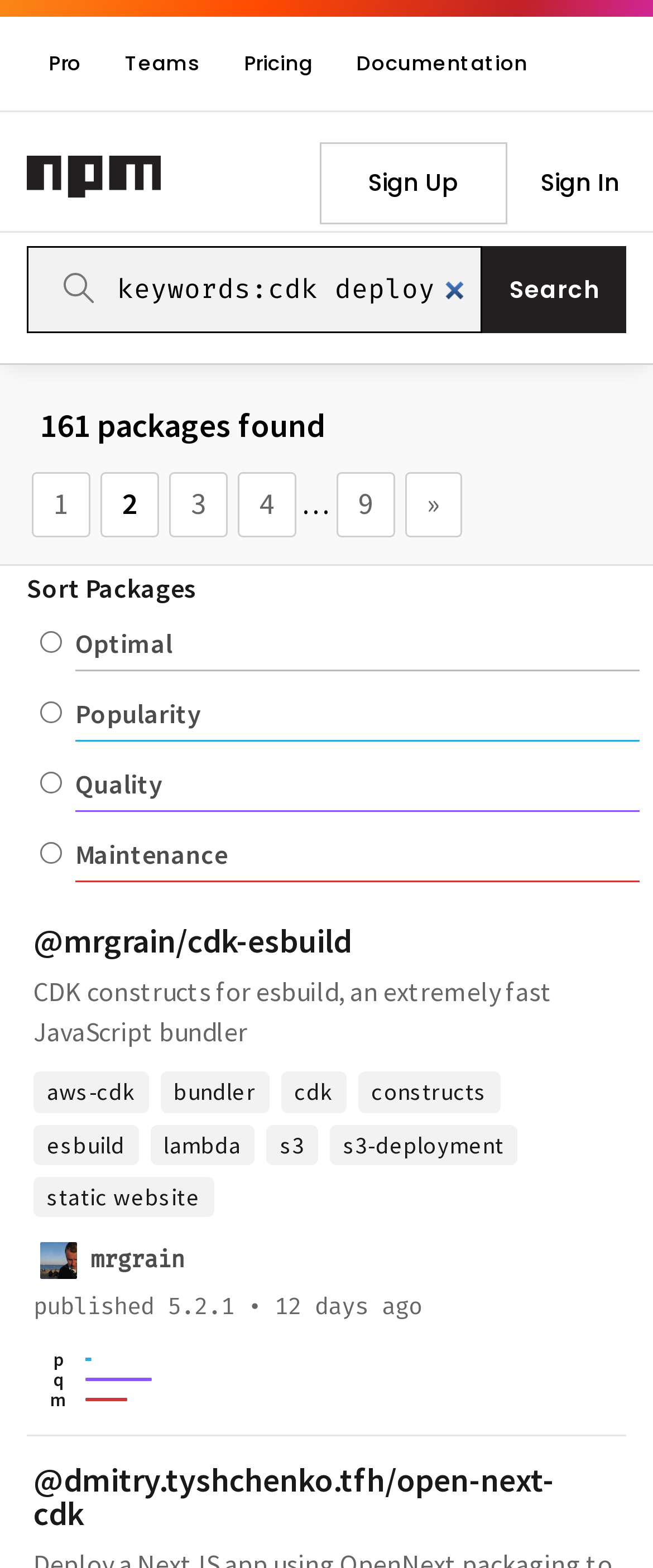Respond to the question below with a single word or phrase:
How many pages of packages are there?

At least 9